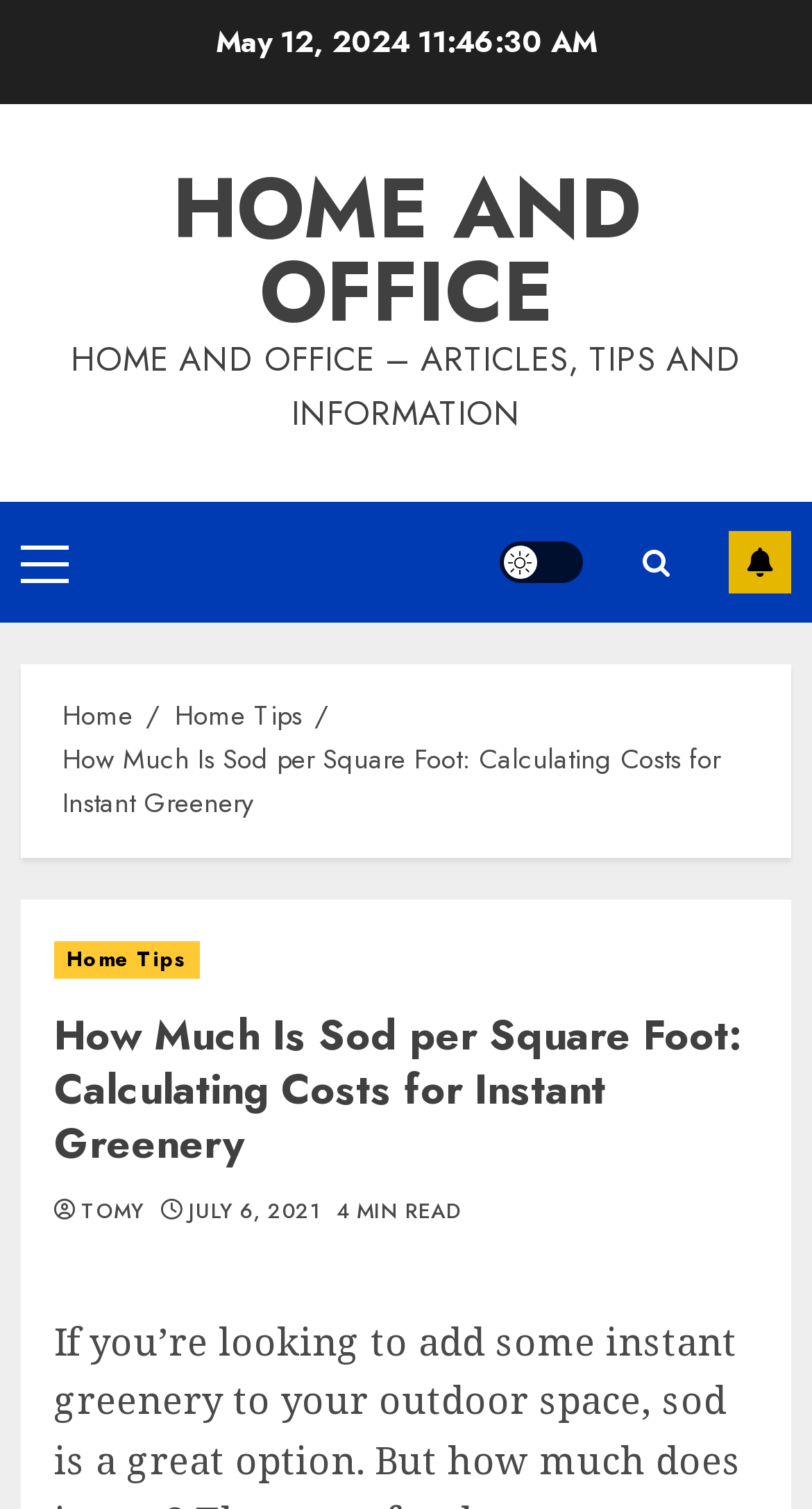Using the element description: "Light/Dark Button", determine the bounding box coordinates for the specified UI element. The coordinates should be four float numbers between 0 and 1, [left, top, right, bottom].

[0.615, 0.359, 0.718, 0.387]